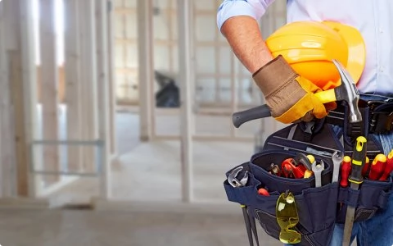Write a descriptive caption for the image, covering all notable aspects.

The image features a skilled worker standing in an unfinished construction area, equipped with essential tools for renovation and construction projects. The individual wears a bright yellow hard hat on their head, ensuring safety on the job site. Their right hand holds a hammer, a primary tool for various types of construction tasks. 

Around their waist, they wear a utility belt filled with a variety of tools, including screwdrivers, pliers, and other instruments, indicating a readiness to tackle any task that comes their way. The background reveals partially constructed walls, highlighting the ongoing nature of the renovation work, which suggests a focus on creating or improving spaces. The setting embodies the essence of construction and renovation, showcasing the hard work and dedication involved in building projects.